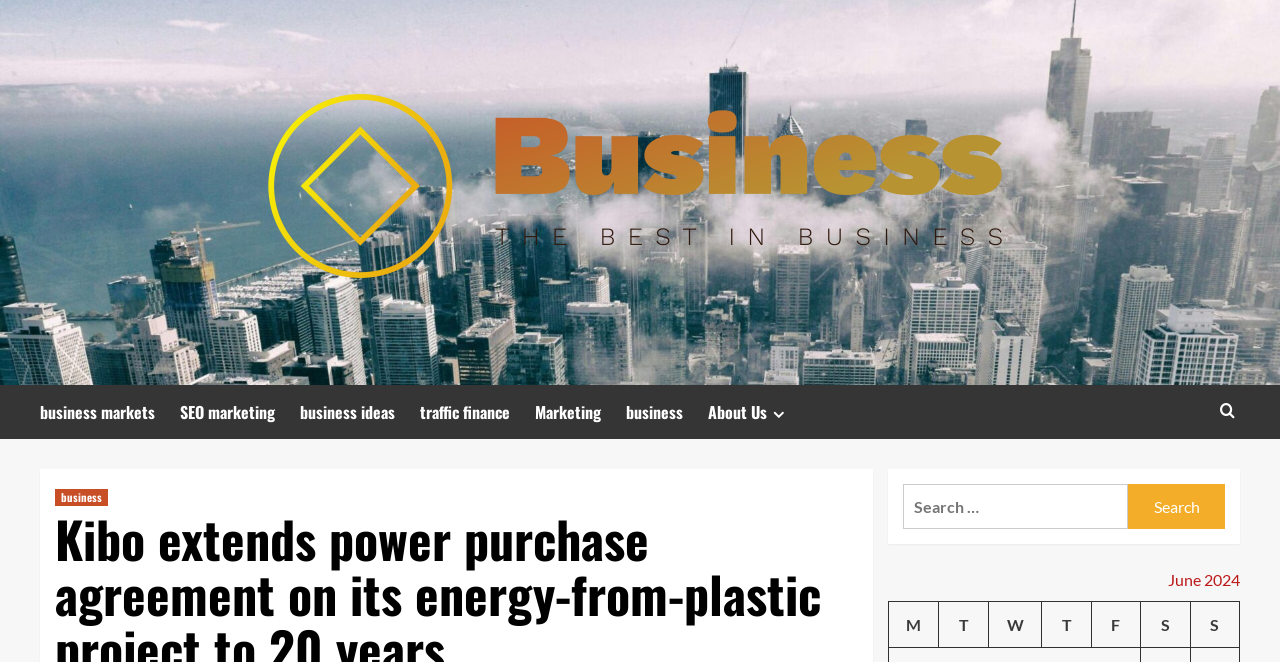Is there an image on the webpage?
Kindly answer the question with as much detail as you can.

I can see an image element with the text 'Business', which suggests that there is an image on the webpage.